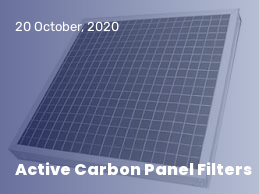Describe every aspect of the image in detail.

The image presents a well-designed Active Carbon Panel Filter, showcasing its grid structure, which is essential for effective air purification. The filter is prominently labeled with the date "20 October, 2020," indicating its relevance or introduction on that date. This type of filter is commonly used to remove various odors and contaminants from the air, making it ideal for applications in kitchens, hospitals, and other environments where air quality is paramount. Its functionality is rooted in the ability of activated carbon to adsorb pollutants, ensuring cleaner and healthier air circulation.